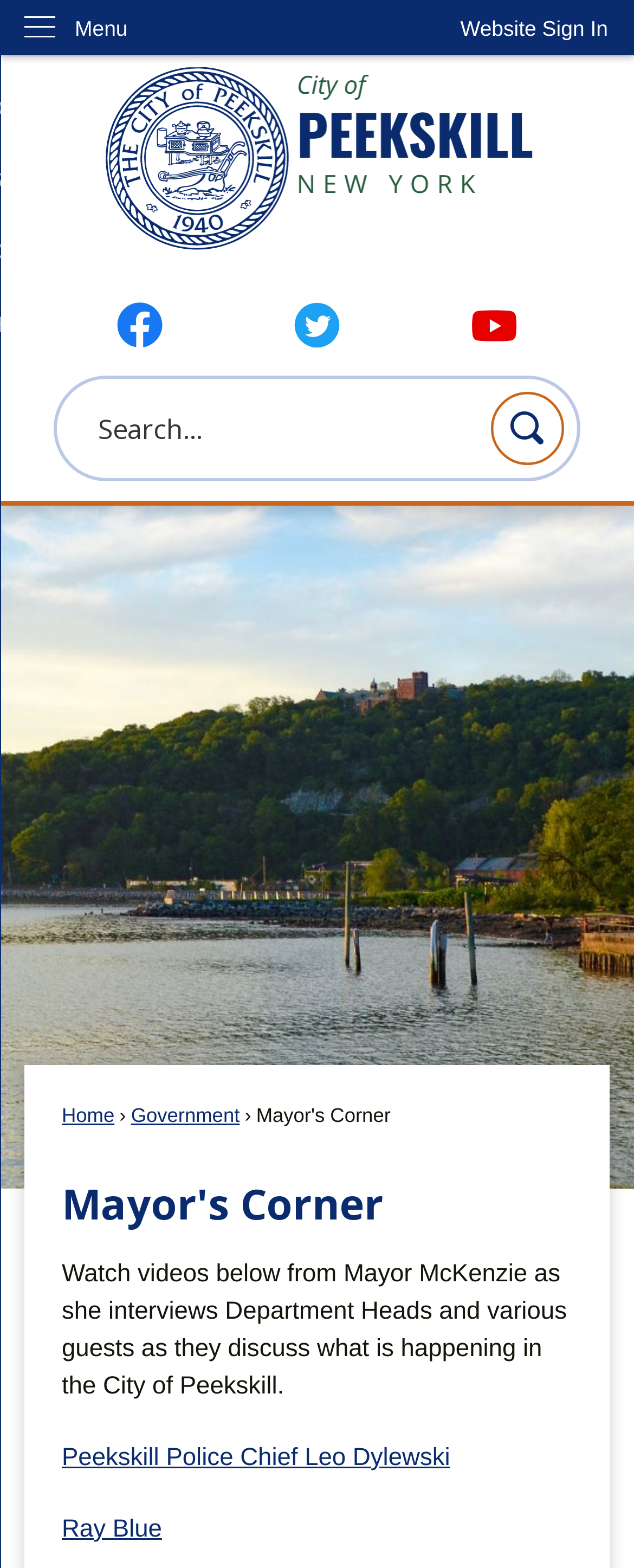Present a detailed account of what is displayed on the webpage.

The webpage is about "Mayor's Corner" in Peekskill, NY, where Mayor McKenzie interviews Department heads and various guests to discuss city-related topics. 

At the top left, there is a "Skip to Main Content" link. Next to it, a "Website Sign In" button is located. A vertical menu with the label "Menu" is positioned at the top left corner. 

Below the menu, a prominent link to the "NY Peekskill Home Page" is displayed, accompanied by an image. 

On the top right, there are three social media links with corresponding images: Facebook, Twitter, and YouTube. 

A search region is located in the middle of the page, consisting of a search textbox and a search button with a search icon. 

Below the search region, there are three links: "Home", "Government", and a heading "Mayor's Corner". 

The main content of the page is introduced by a paragraph of text, which explains the purpose of the "Mayor's Corner" section. Below this introduction, there are two video links: "Peekskill Police Chief Leo Dylewski" and "Ray Blue", both of which open in new windows.